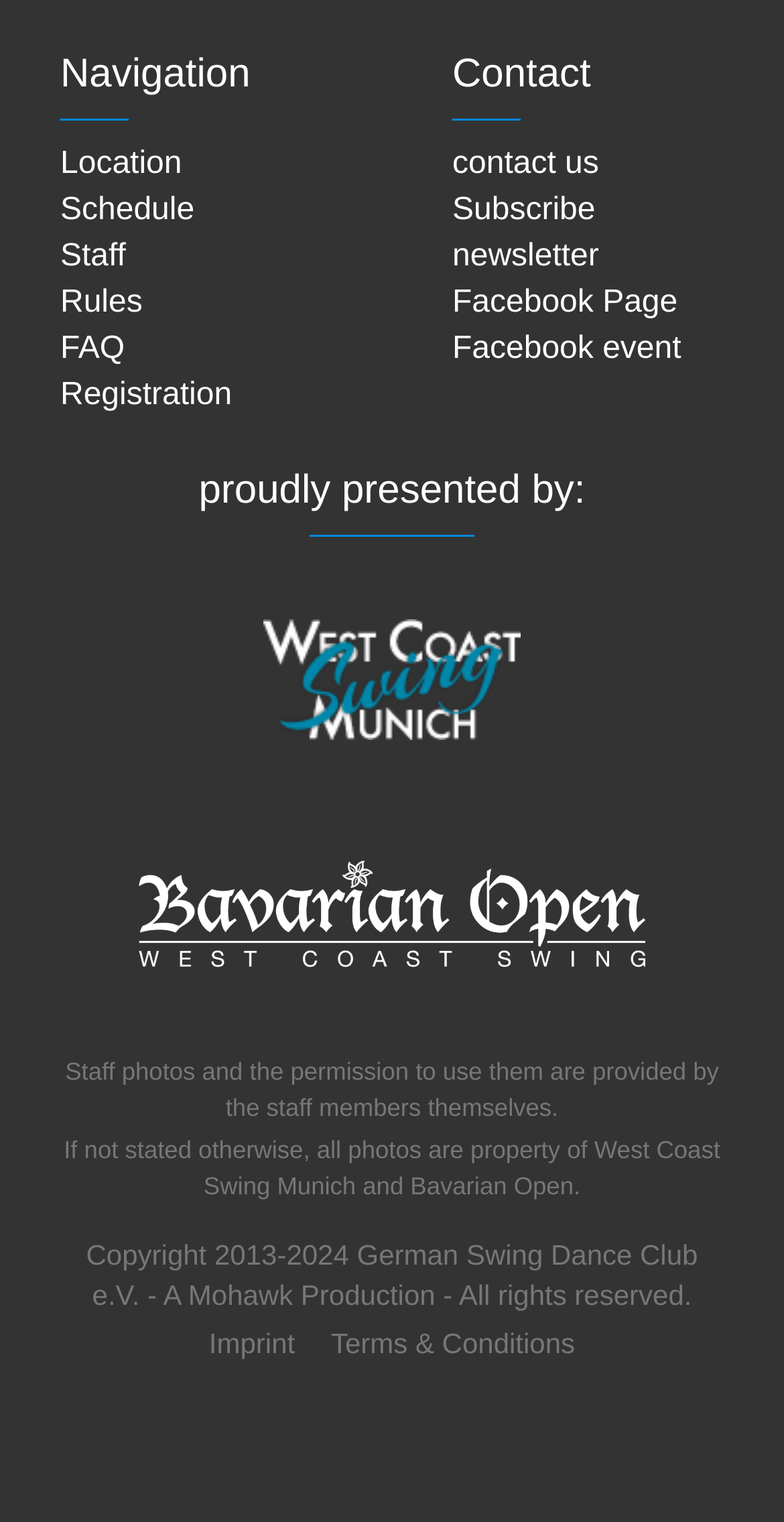What is the organization mentioned in the copyright section?
Offer a detailed and exhaustive answer to the question.

The organization mentioned in the copyright section is 'German Swing Dance Club e.V.' because it is mentioned in the copyright section, with a bounding box coordinate of [0.118, 0.814, 0.89, 0.861], and it is likely the organization that owns the copyright.